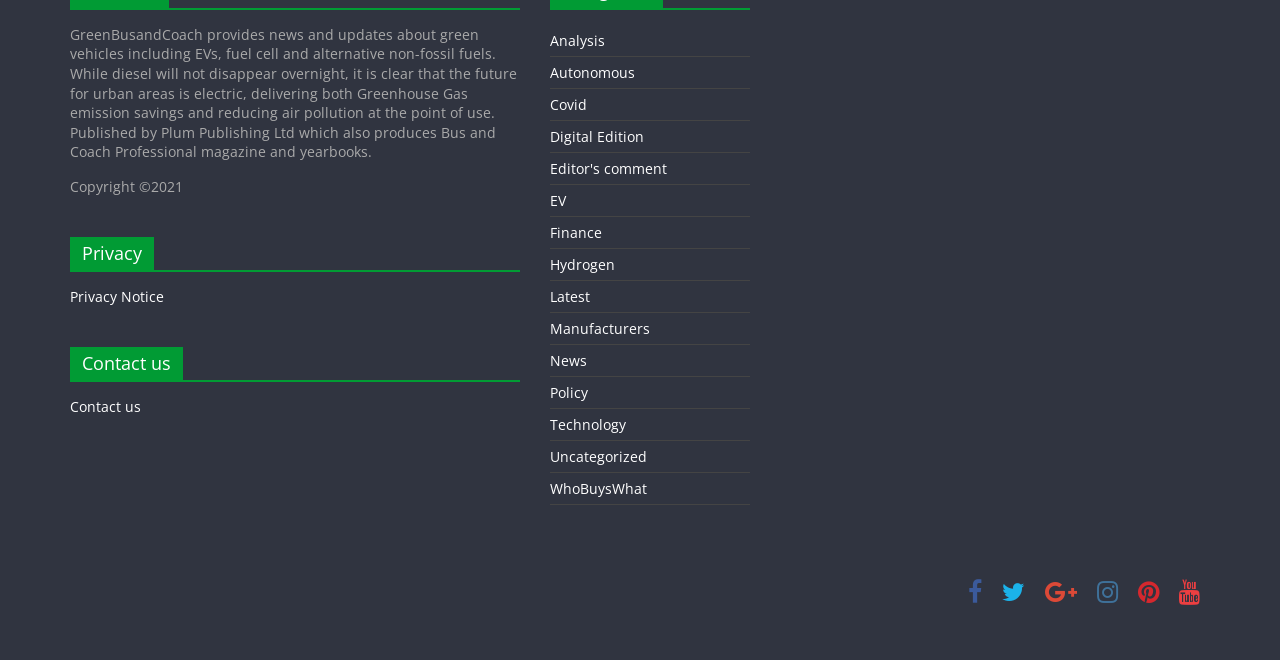Please respond in a single word or phrase: 
What is the copyright year of the website?

2021